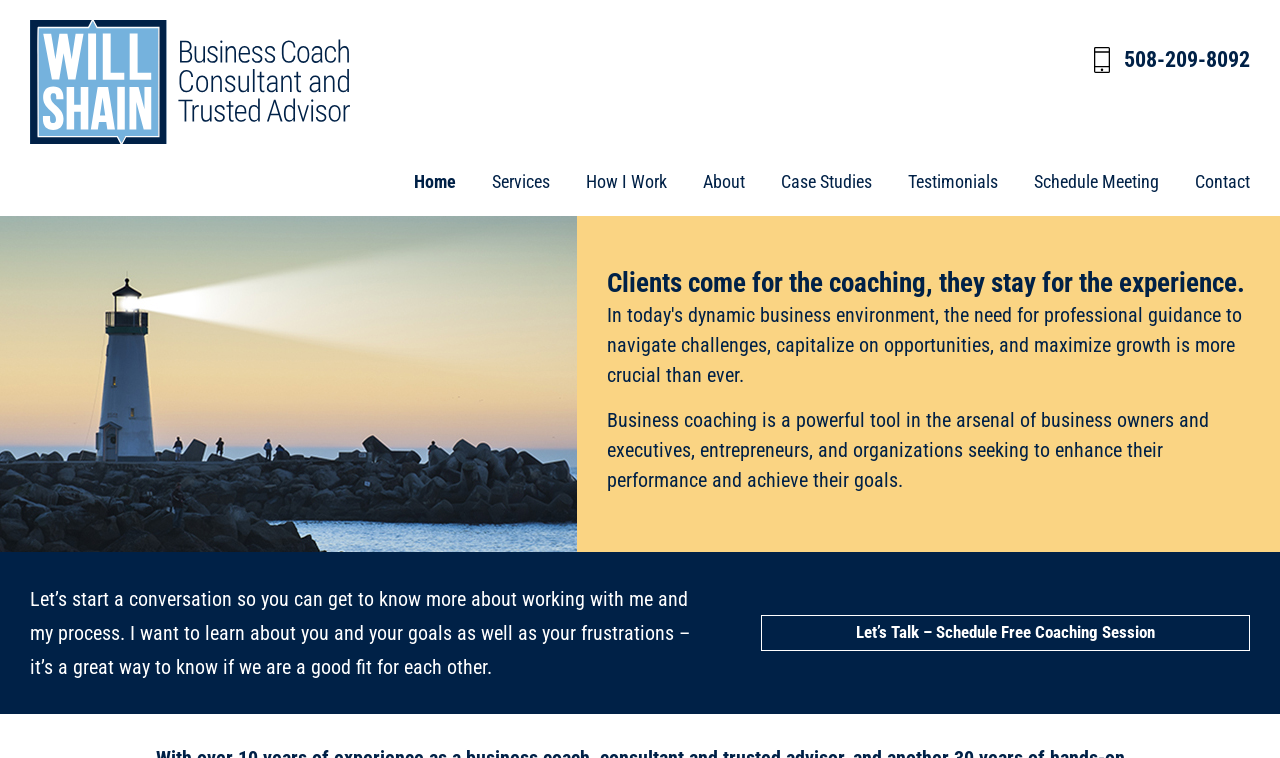What is the orientation of the menu bar?
Please provide a detailed answer to the question.

The menu bar with the description 'DJ-MegaMenu (Full Menu)' has an orientation of horizontal, which means the menu items are arranged from left to right.